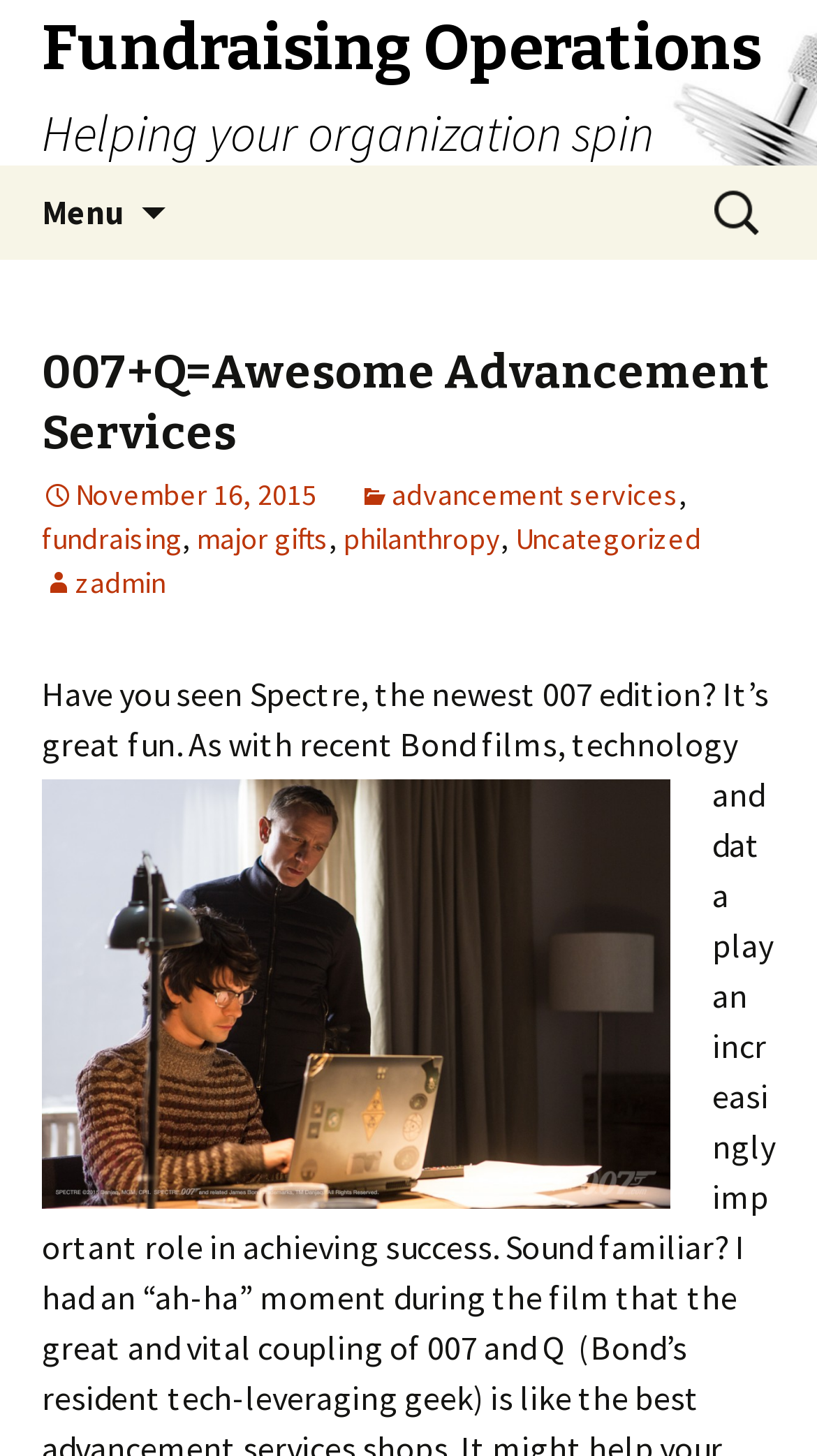What is the date mentioned on the webpage?
Using the image provided, answer with just one word or phrase.

November 16, 2015